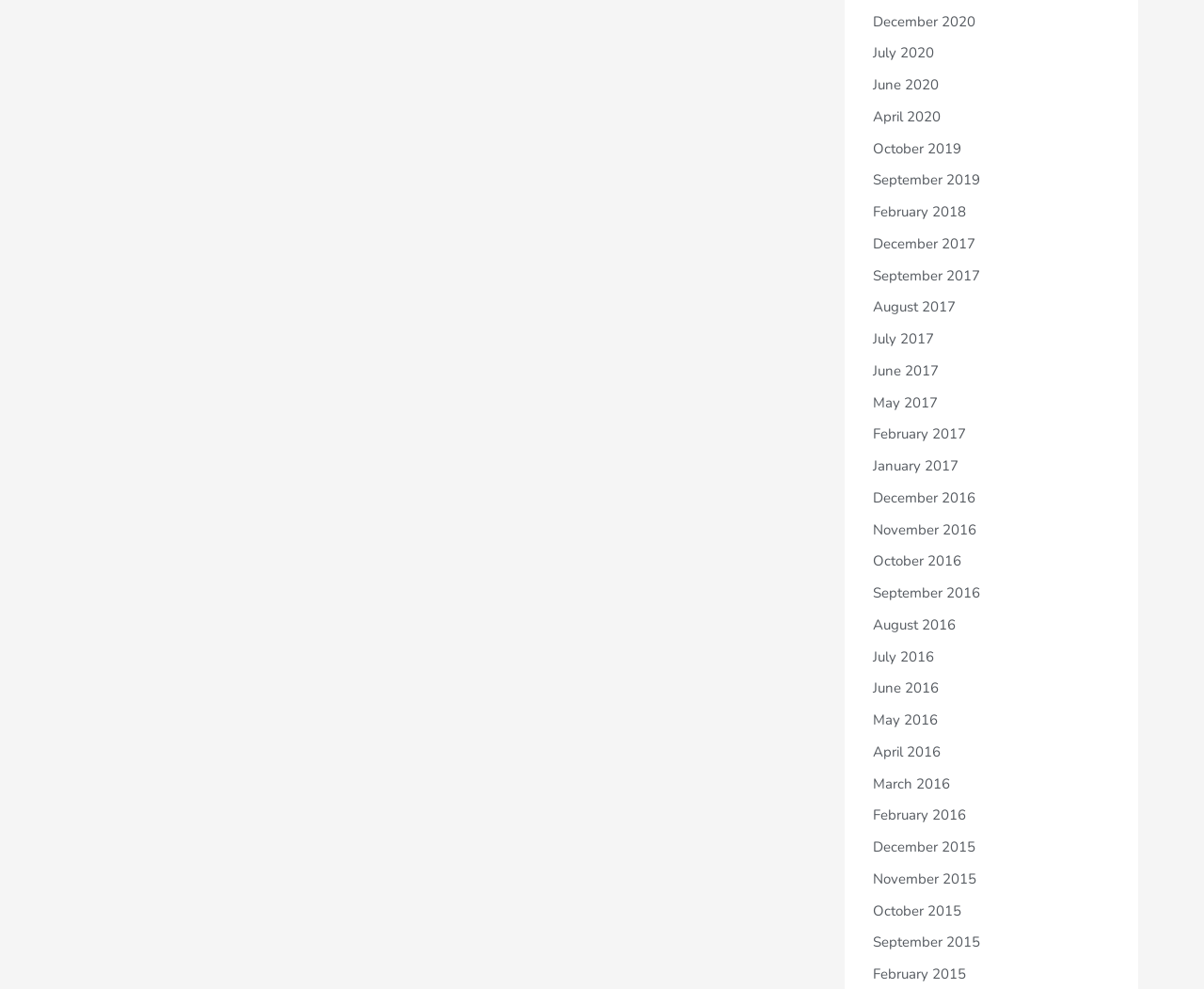Determine the bounding box coordinates for the area that needs to be clicked to fulfill this task: "View December 2020". The coordinates must be given as four float numbers between 0 and 1, i.e., [left, top, right, bottom].

[0.725, 0.012, 0.81, 0.031]